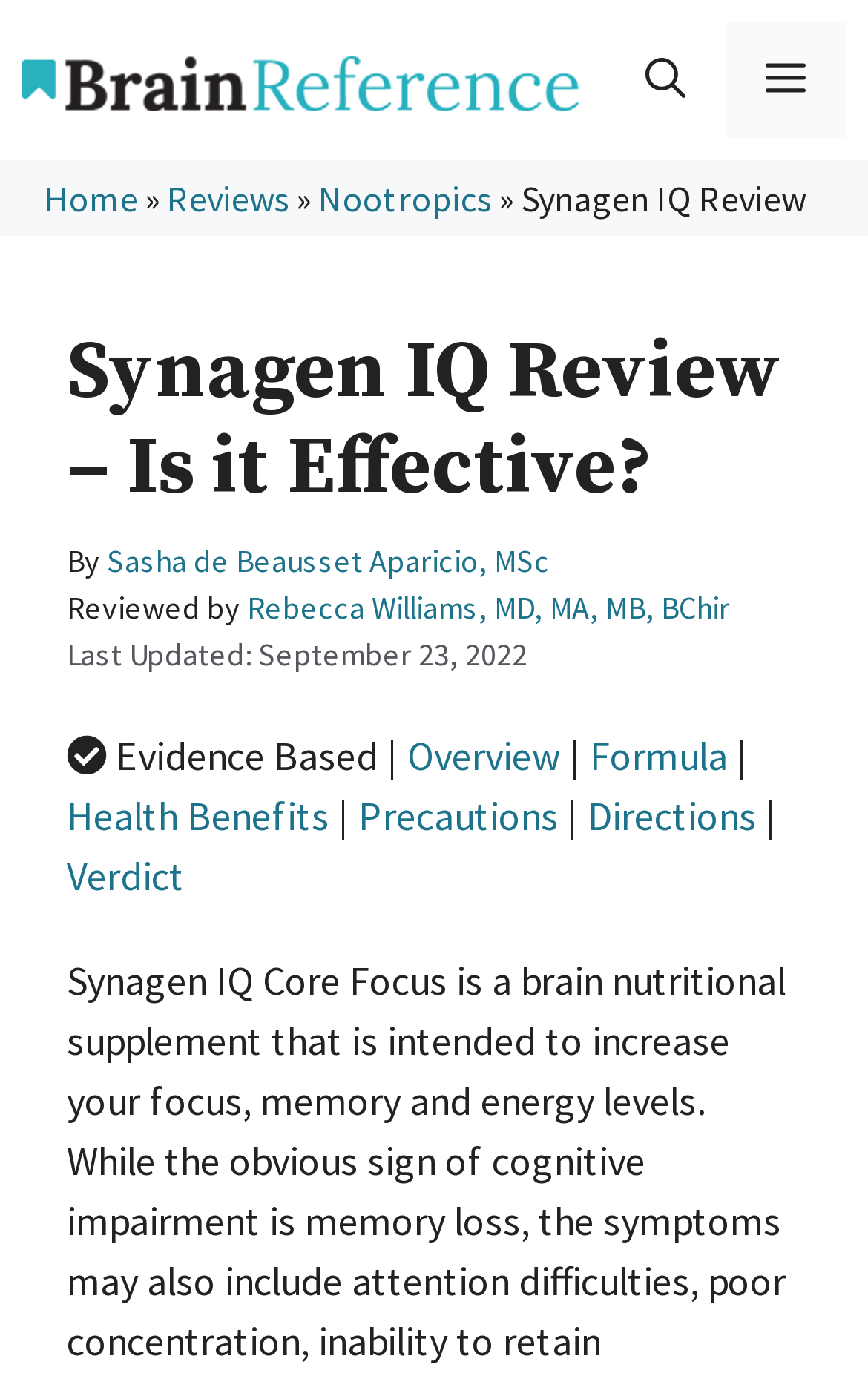Identify the bounding box coordinates for the region of the element that should be clicked to carry out the instruction: "Read the 'Synagen IQ Review'". The bounding box coordinates should be four float numbers between 0 and 1, i.e., [left, top, right, bottom].

[0.6, 0.128, 0.928, 0.16]